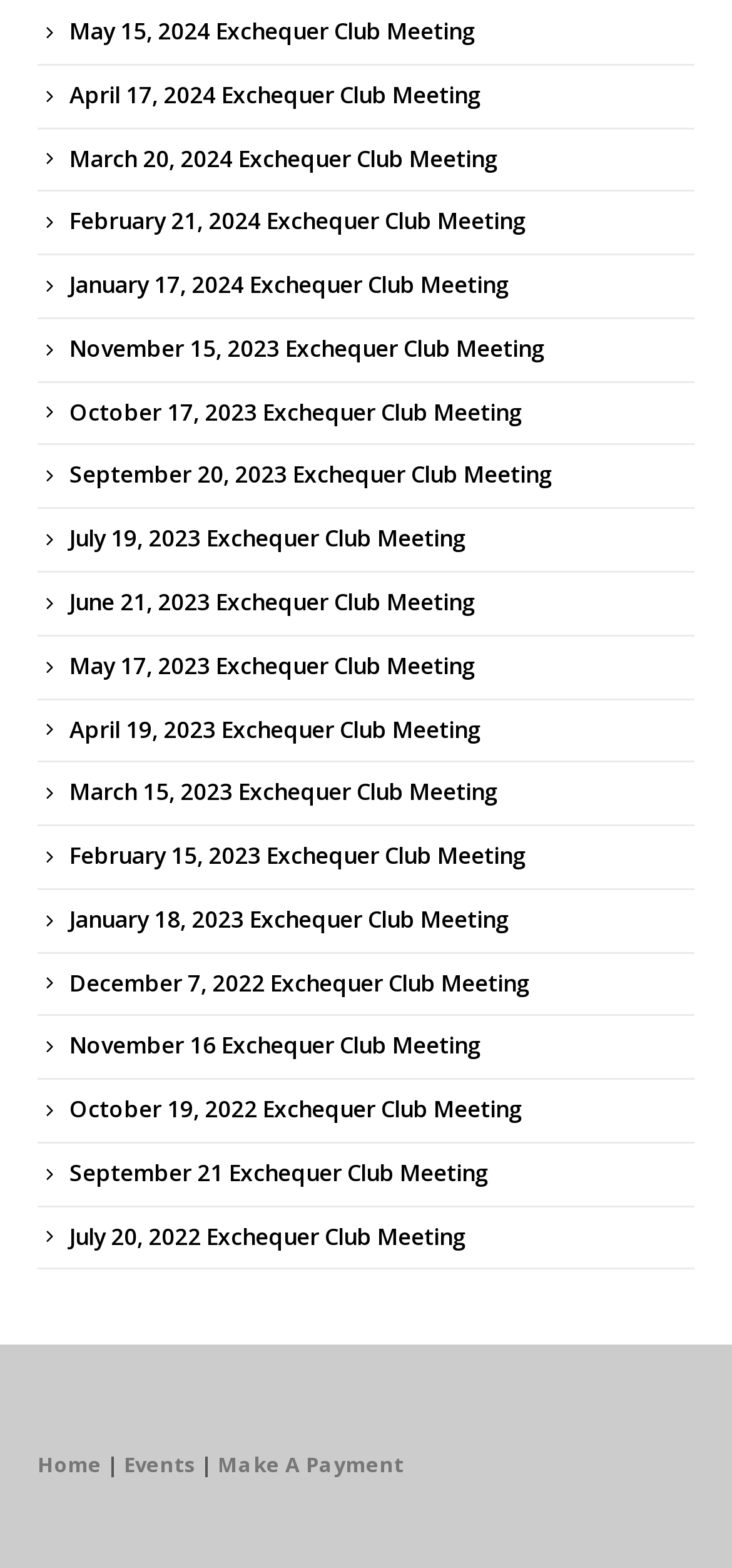Using the description "Make A Payment", locate and provide the bounding box of the UI element.

[0.297, 0.925, 0.551, 0.943]